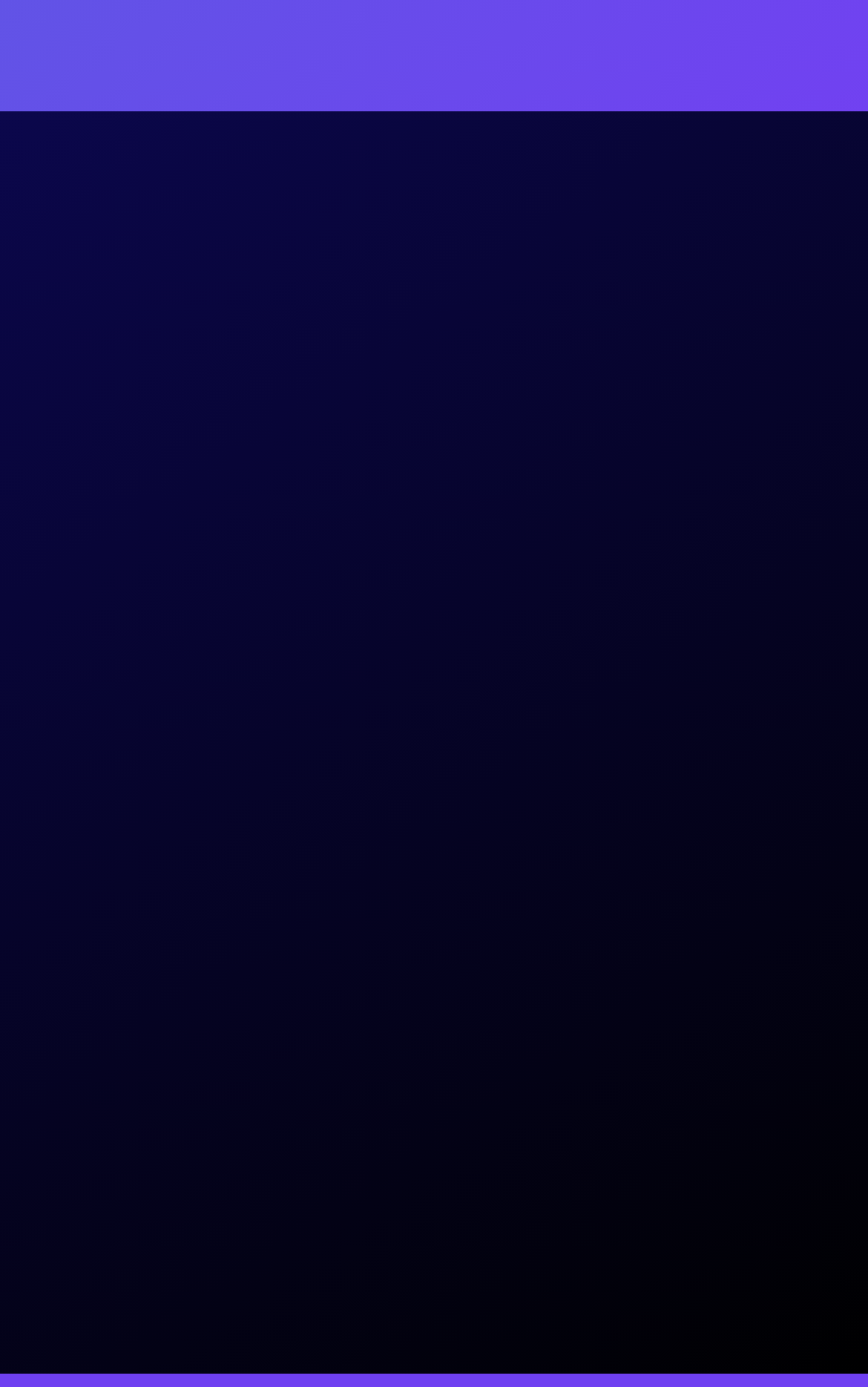Given the content of the image, can you provide a detailed answer to the question?
What is the name of the website tech support?

The answer can be found in the link element with ID 267, which has the text 'FixJoomla.com'.